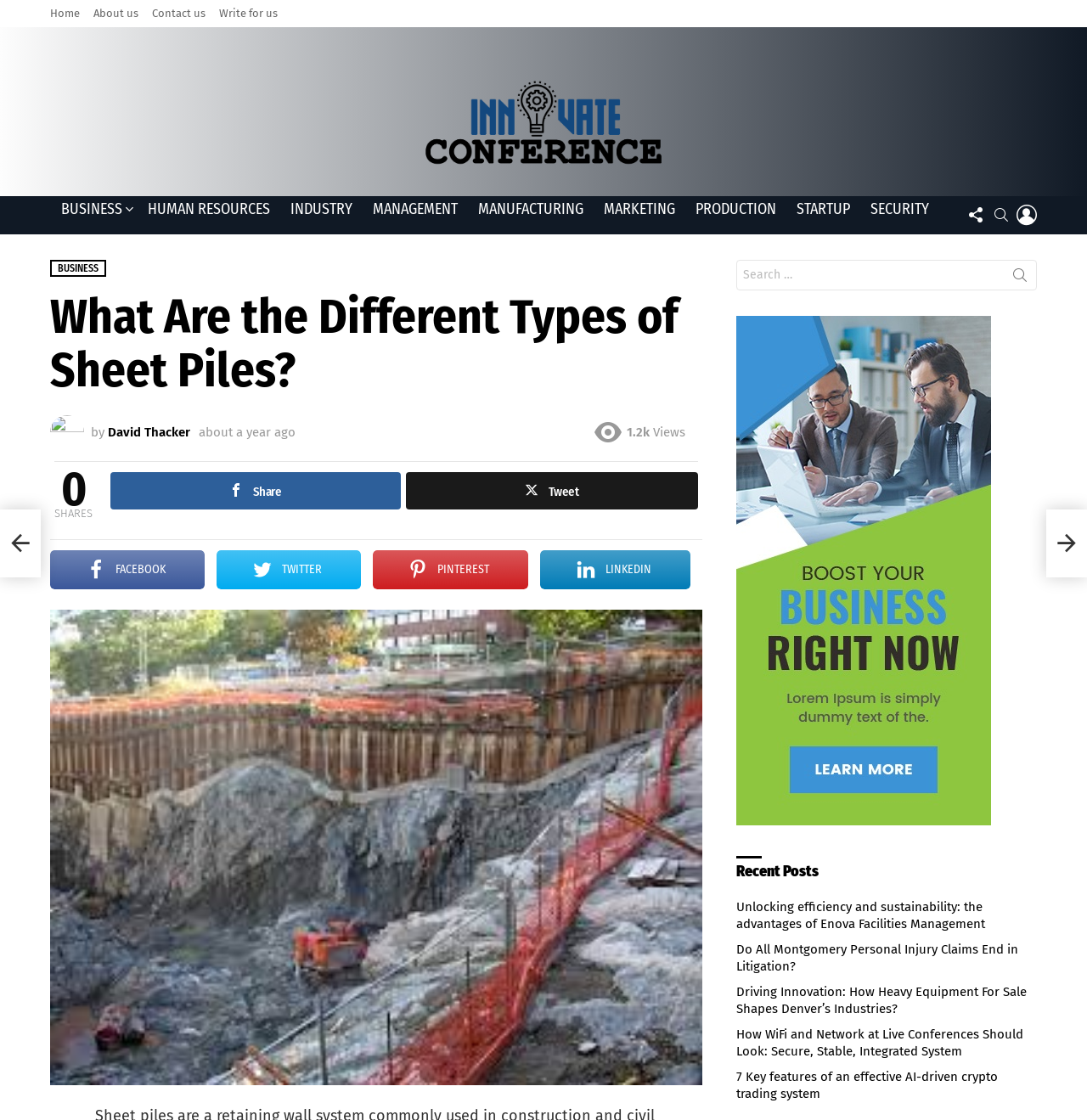What is the author of the current article?
We need a detailed and meticulous answer to the question.

The webpage contains a link element 'David Thacker' which is located near the 'by' text, indicating the author of the current article.